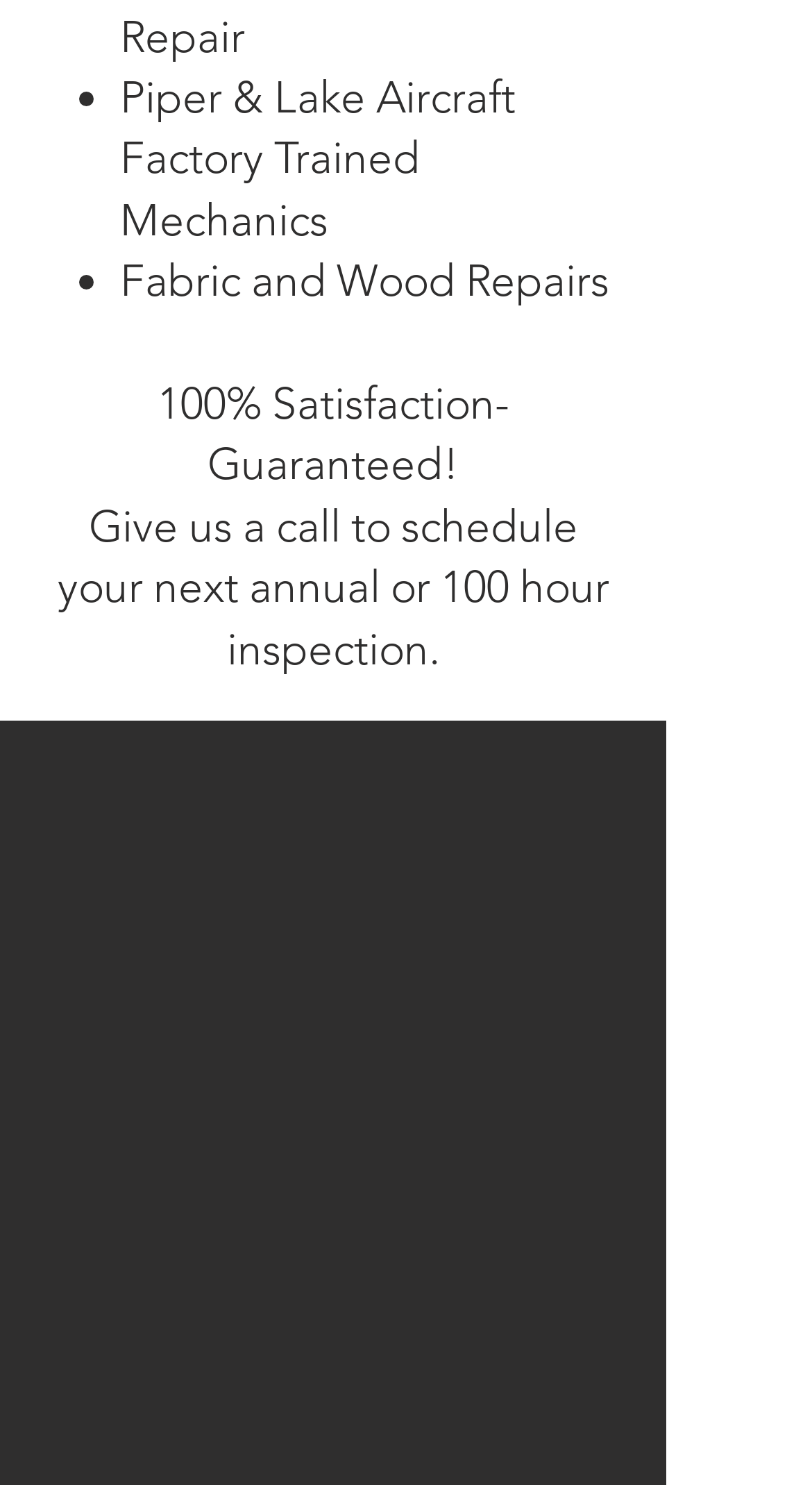What is the name of the aircraft factory?
Carefully analyze the image and provide a detailed answer to the question.

The name of the aircraft factory can be found in the first line of text on the webpage, which reads 'Piper & Lake Aircraft Factory Trained Mechanics'.